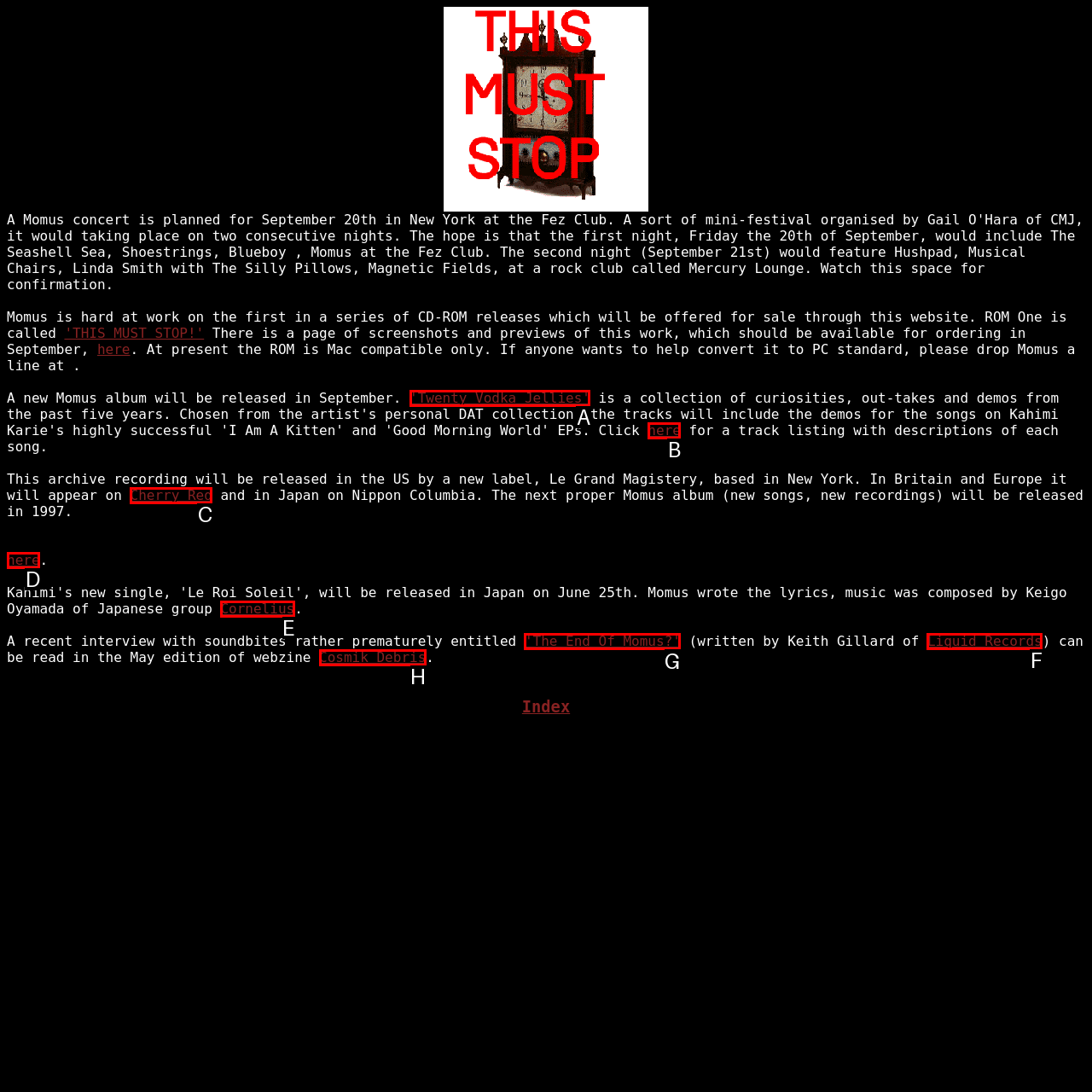From the available options, which lettered element should I click to complete this task: Read the interview 'The End Of Momus?'?

G